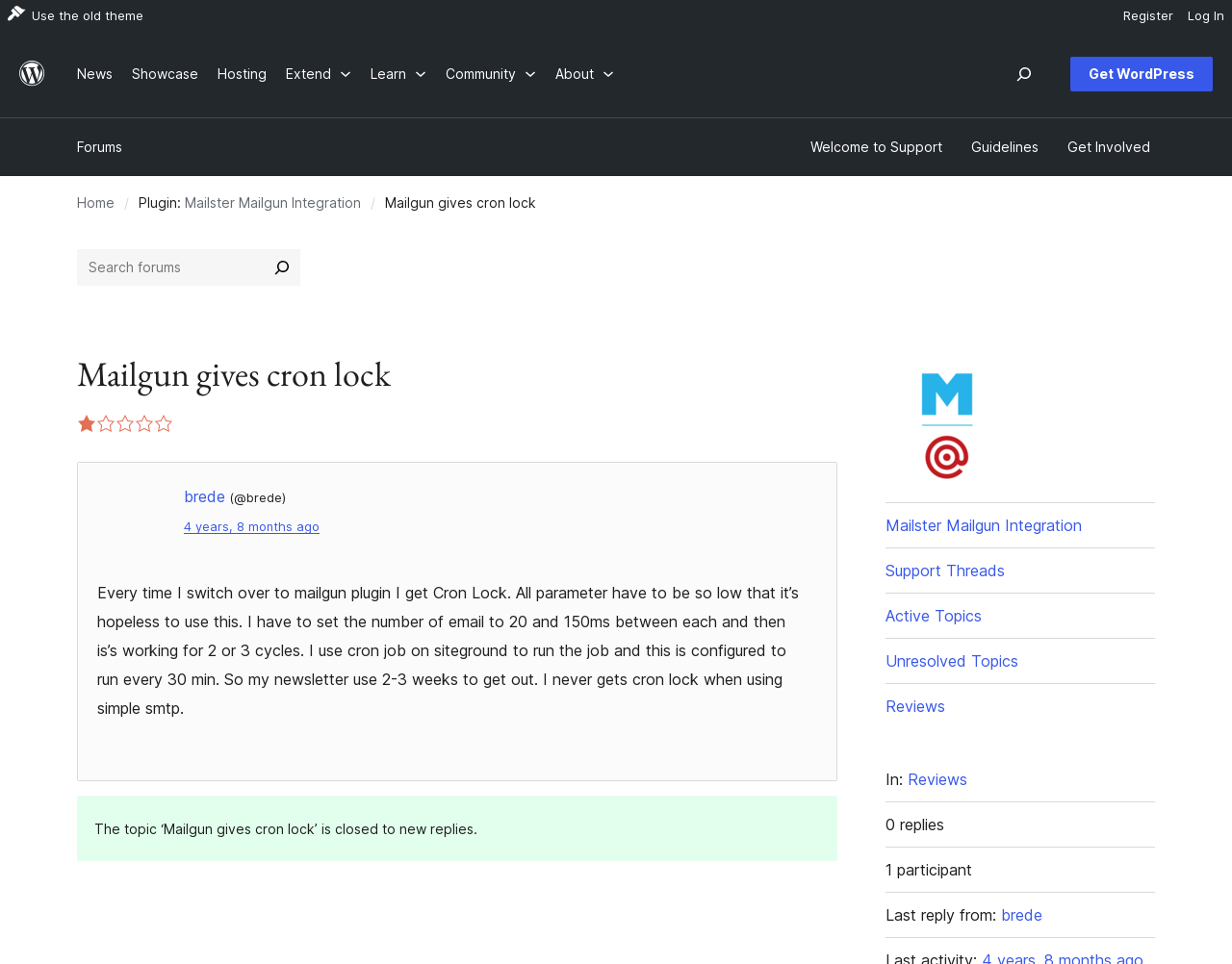Identify the bounding box coordinates for the element that needs to be clicked to fulfill this instruction: "Search for:". Provide the coordinates in the format of four float numbers between 0 and 1: [left, top, right, bottom].

[0.062, 0.259, 0.244, 0.297]